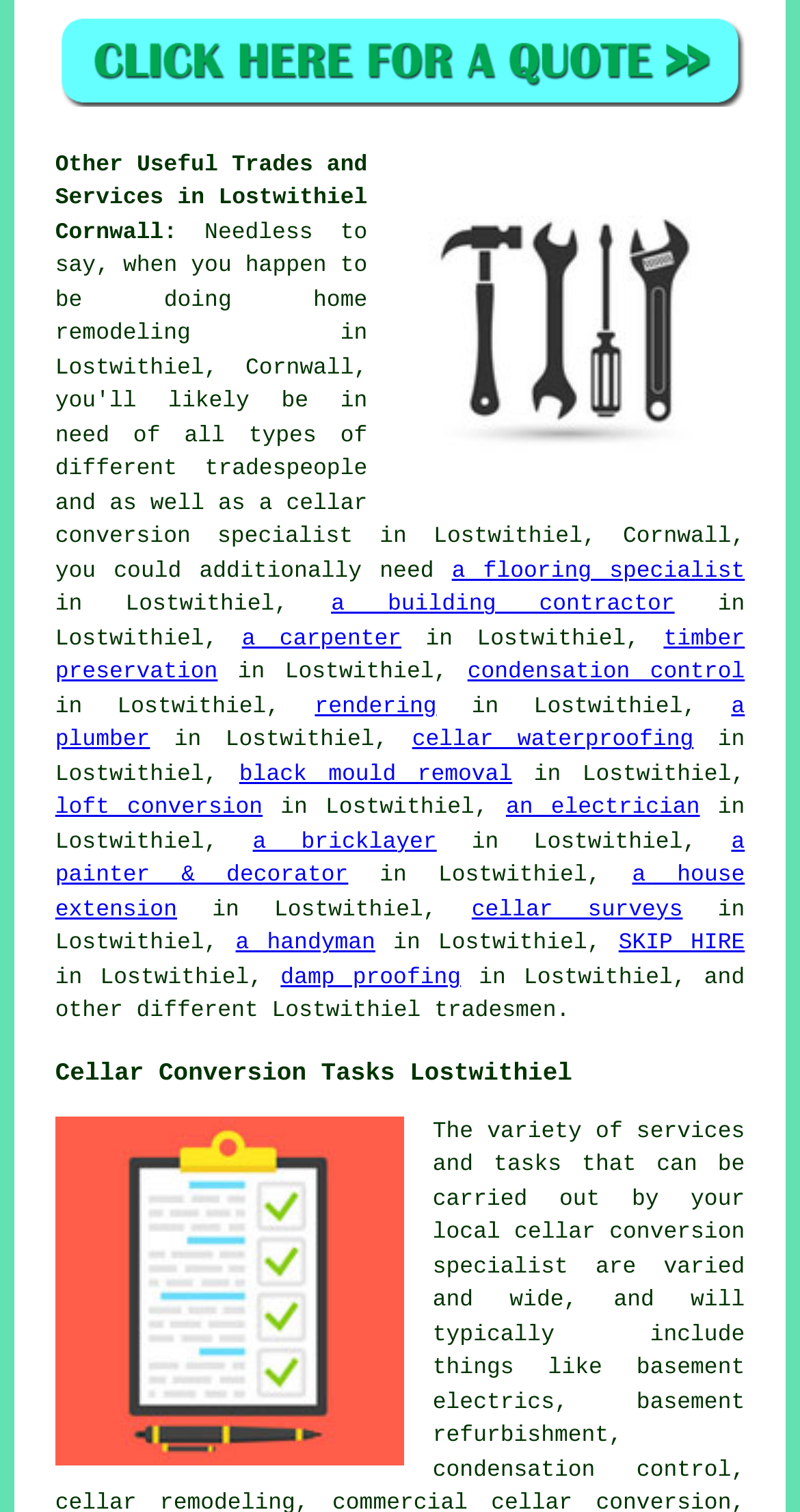Please find the bounding box coordinates of the element that must be clicked to perform the given instruction: "Check 'cellar waterproofing'". The coordinates should be four float numbers from 0 to 1, i.e., [left, top, right, bottom].

[0.515, 0.482, 0.867, 0.499]